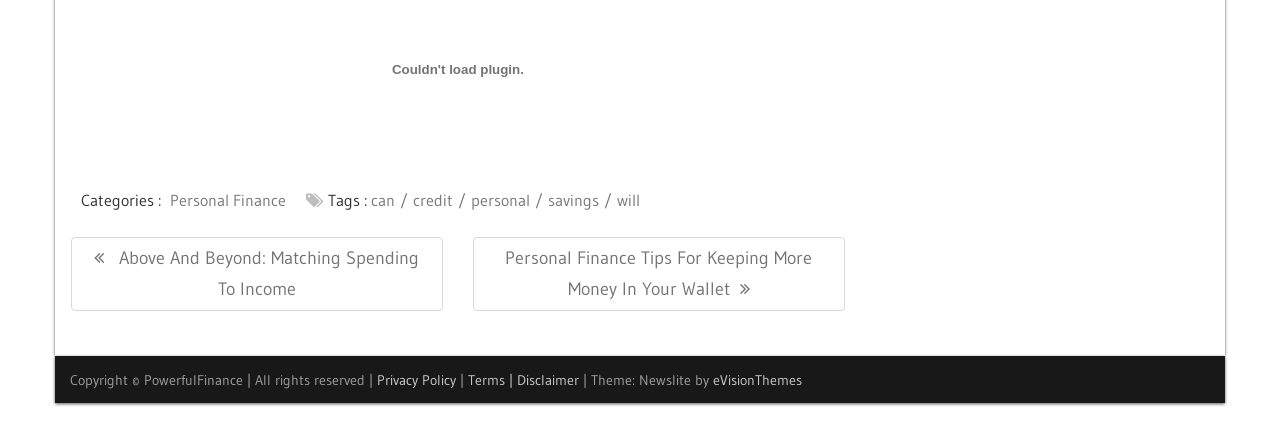What is the theme of the website?
Provide a detailed and well-explained answer to the question.

I found the theme of the website by looking at the footer section of the webpage, where it says 'Theme: Newslite by eVisionThemes'. This suggests that the website is using the Newslite theme.